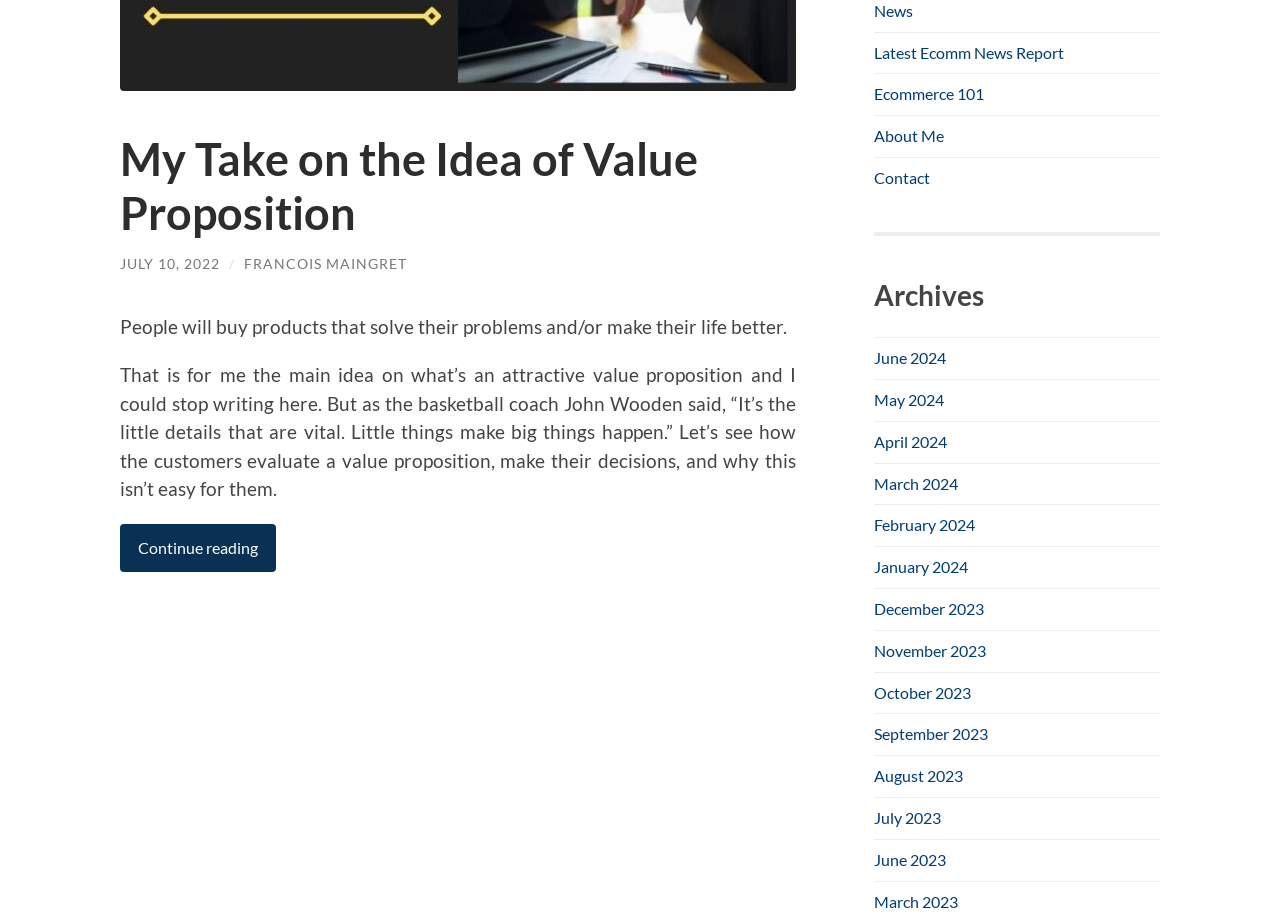Specify the bounding box coordinates of the element's area that should be clicked to execute the given instruction: "Learn about ecommerce basics". The coordinates should be four float numbers between 0 and 1, i.e., [left, top, right, bottom].

[0.683, 0.092, 0.769, 0.113]